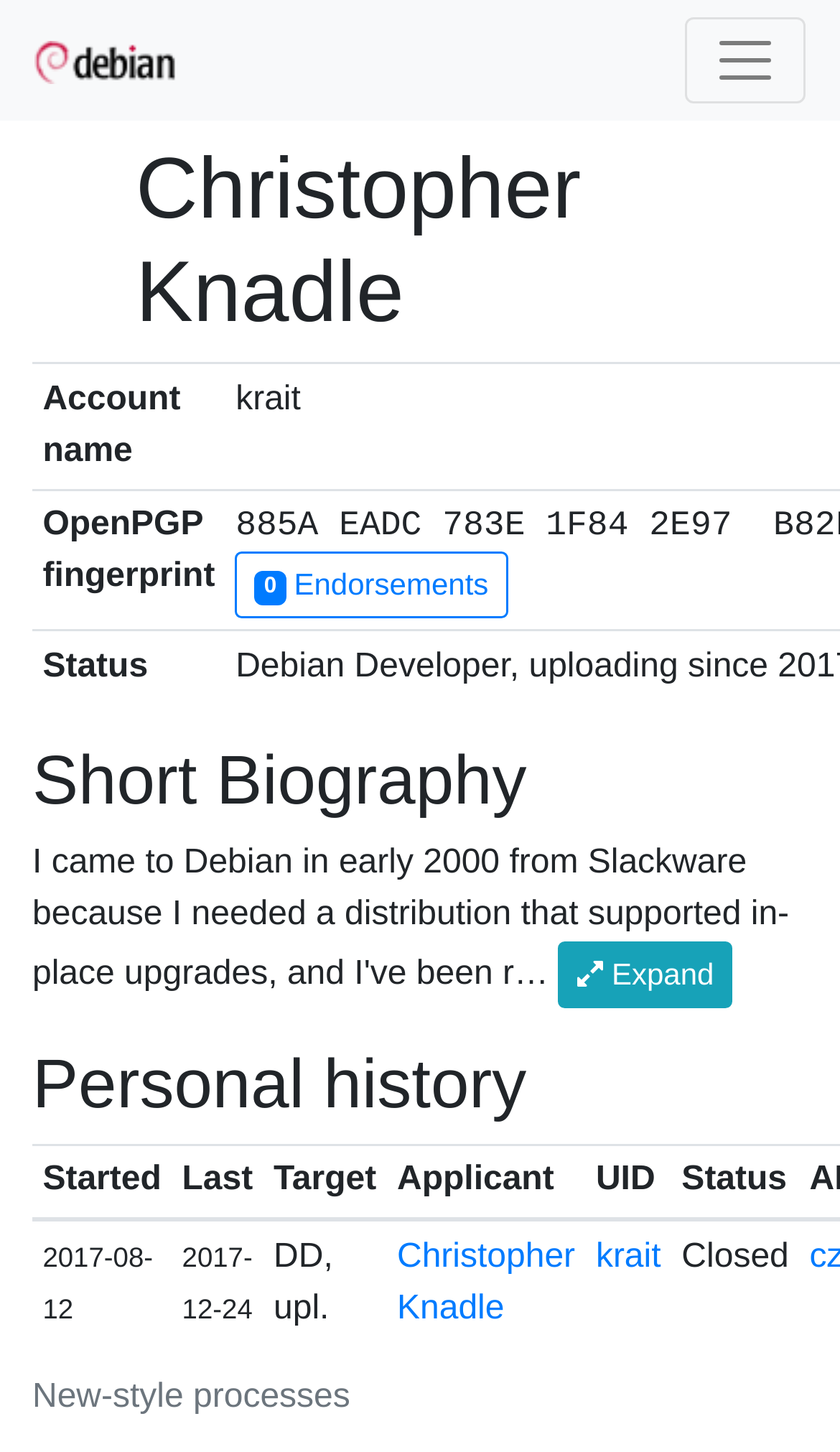Use a single word or phrase to answer the question: What is the OpenPGP fingerprint of the applicant?

Not provided